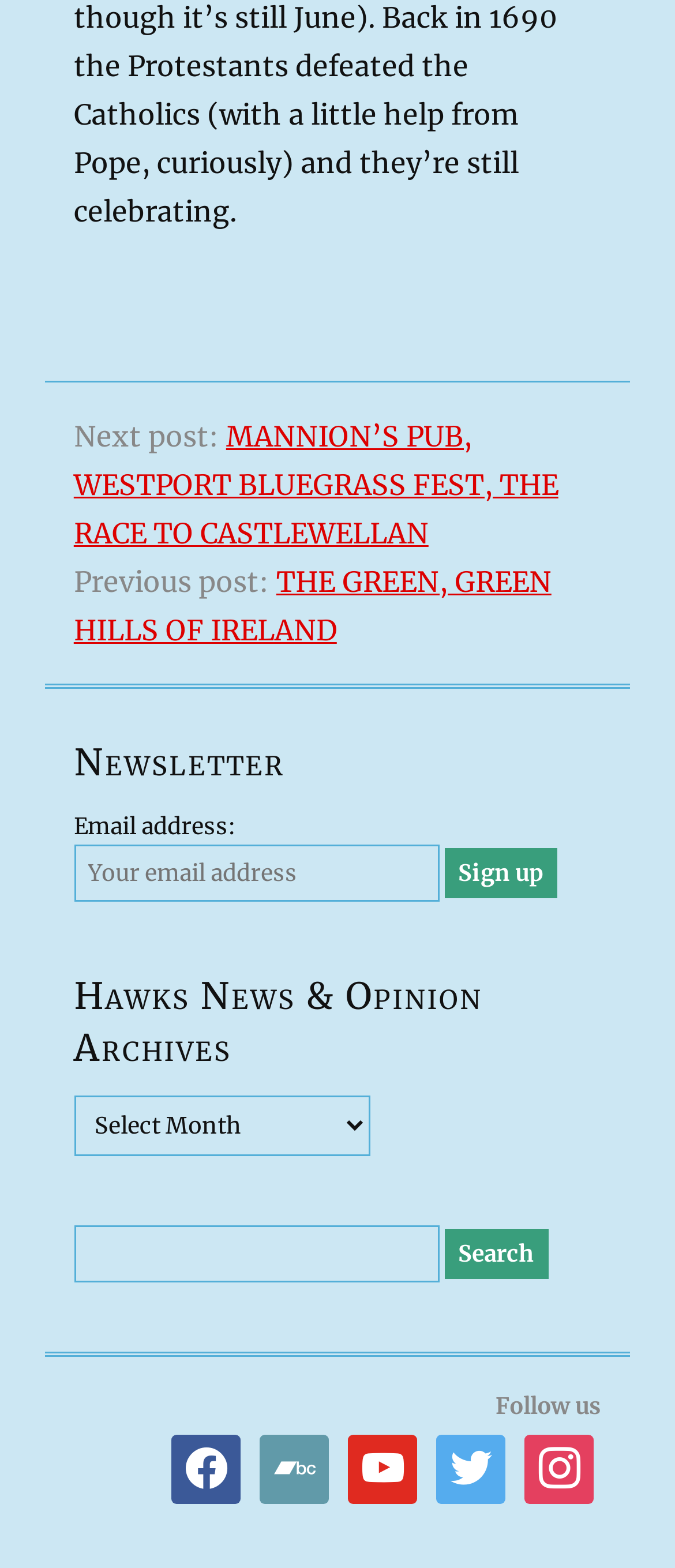Ascertain the bounding box coordinates for the UI element detailed here: "parent_node: Email address: value="Sign up"". The coordinates should be provided as [left, top, right, bottom] with each value being a float between 0 and 1.

[0.658, 0.541, 0.825, 0.573]